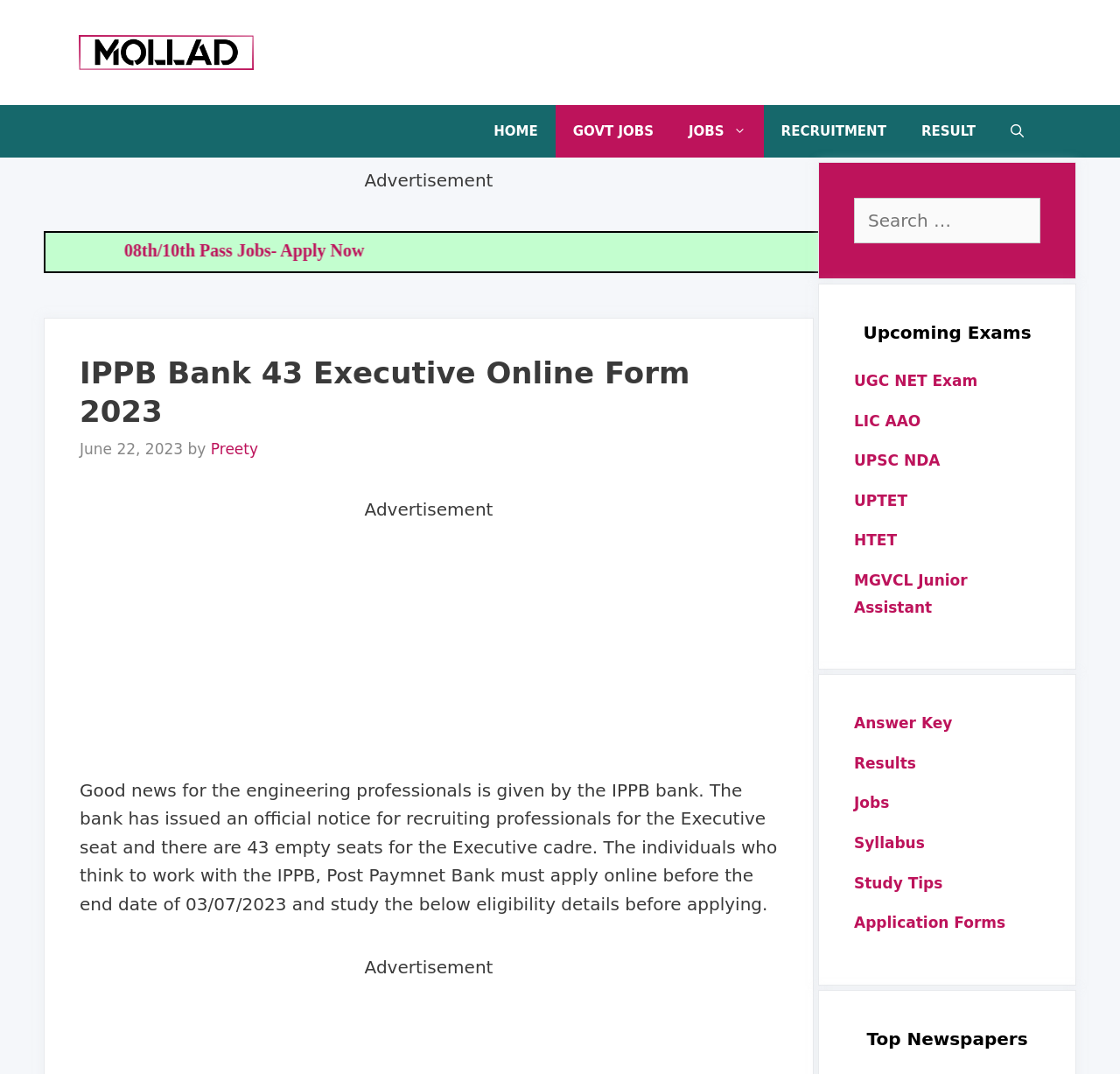Look at the image and write a detailed answer to the question: 
What is the purpose of the search box?

The answer can be inferred from the context of the webpage, which is primarily about job recruitment and exams. The search box is likely intended for users to search for specific jobs or exams mentioned on the webpage.